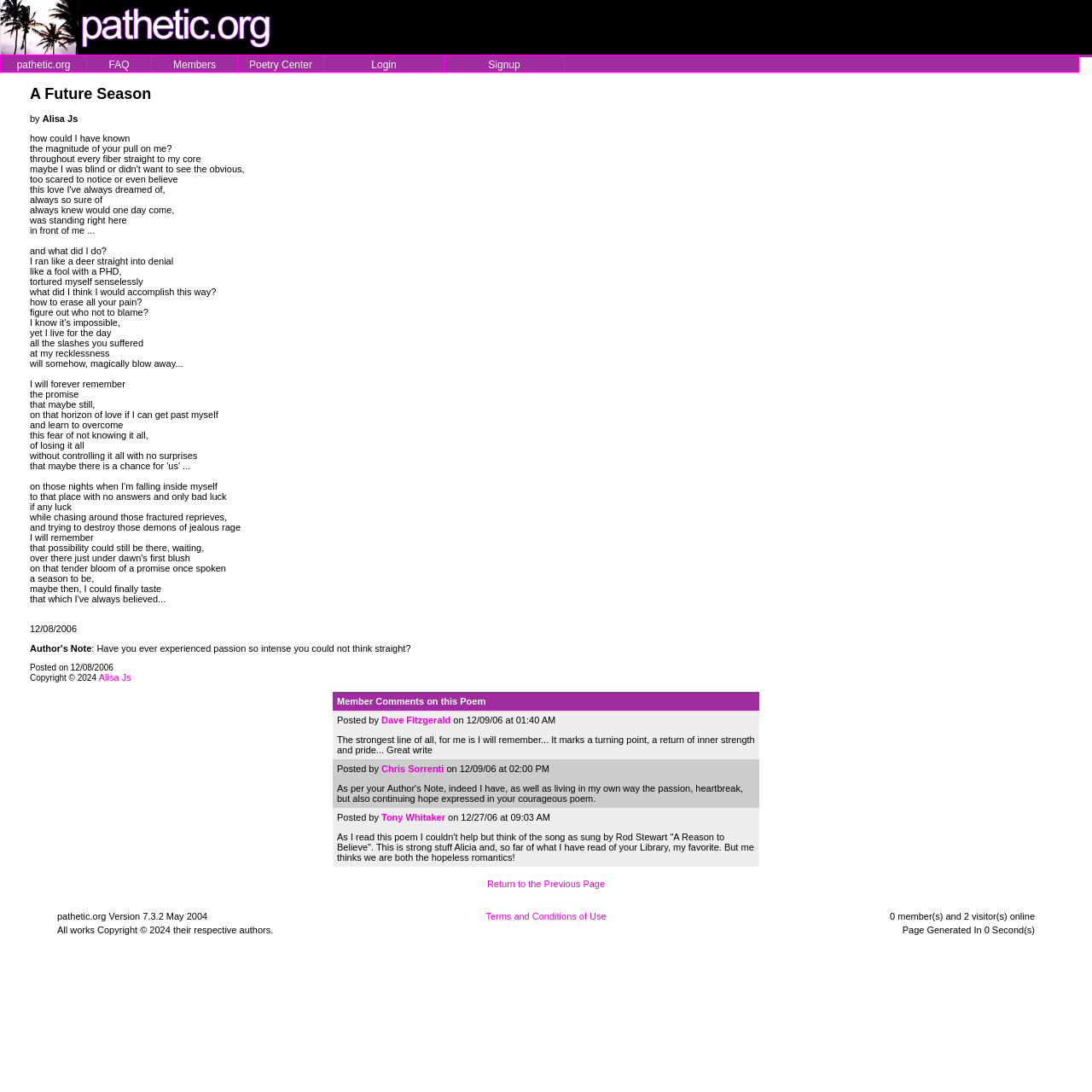Please provide a comprehensive response to the question based on the details in the image: How many comments are there on the poem?

There are three comments on the poem, posted by Dave Fitzgerald, Chris Sorrenti, and Tony Whitaker, which are listed at the bottom of the webpage.